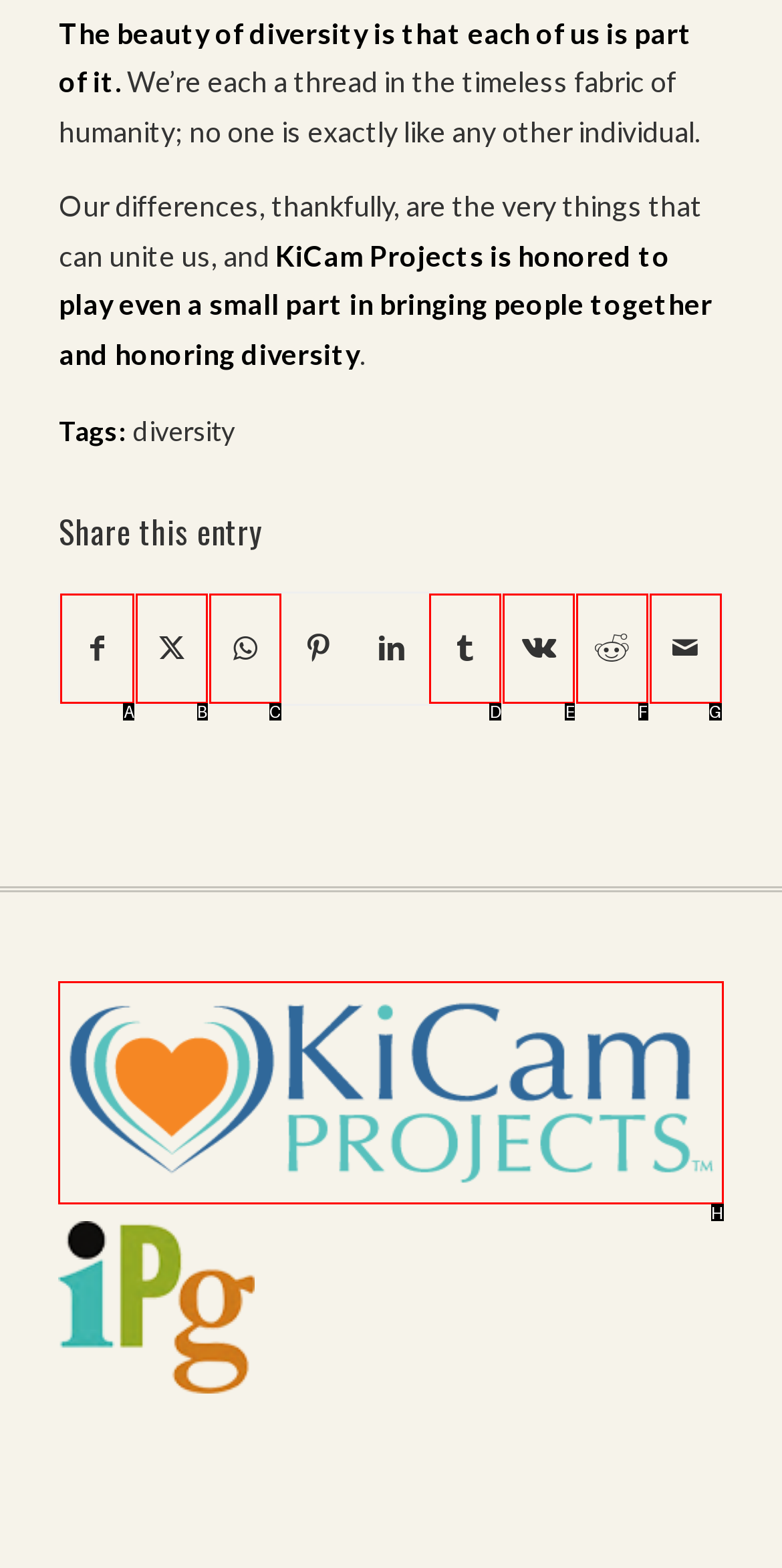Tell me the correct option to click for this task: View KiCam Projects
Write down the option's letter from the given choices.

H